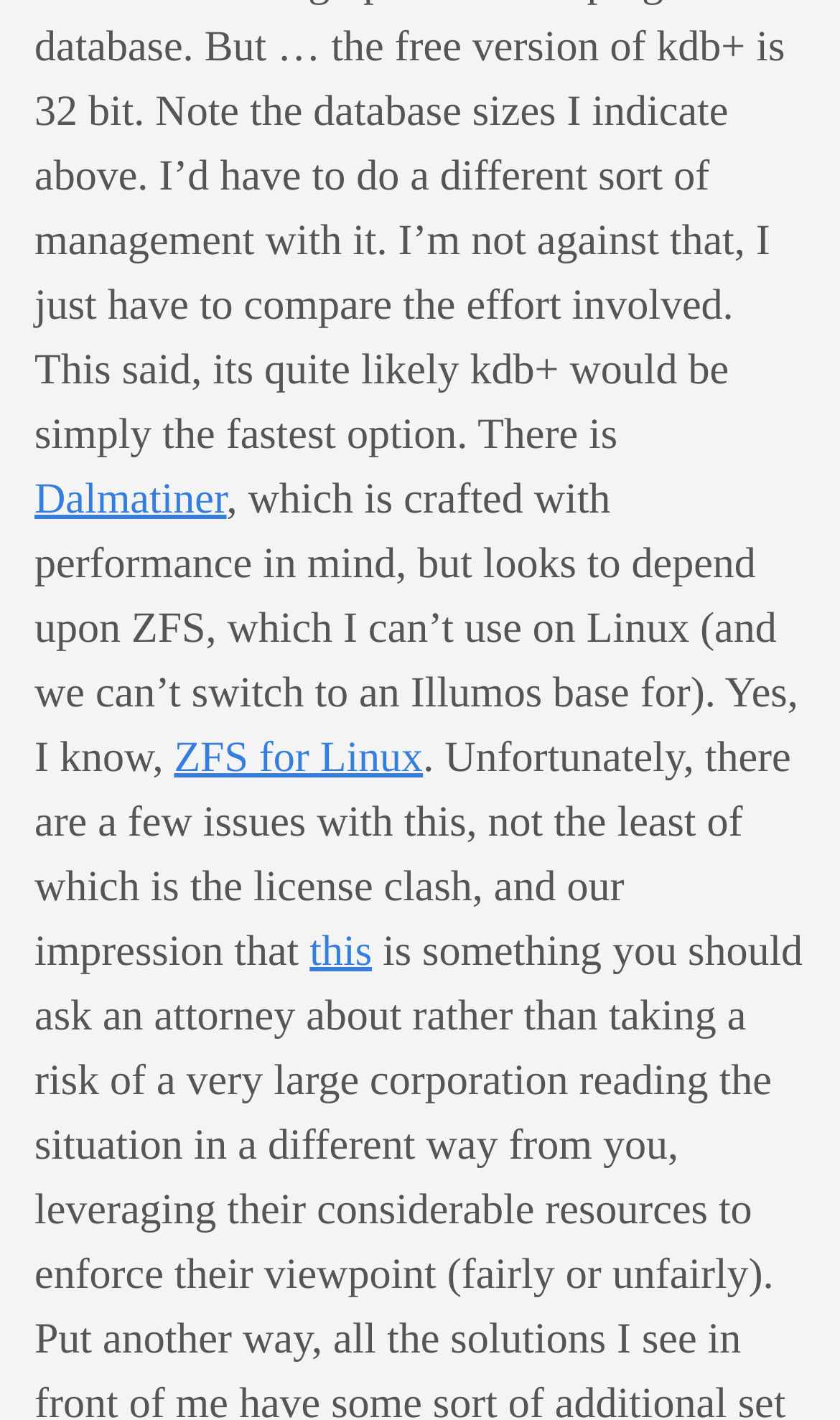Please specify the bounding box coordinates in the format (top-left x, top-left y, bottom-right x, bottom-right y), with all values as floating point numbers between 0 and 1. Identify the bounding box of the UI element described by: Algorithm Overview - CART/CHAID

None